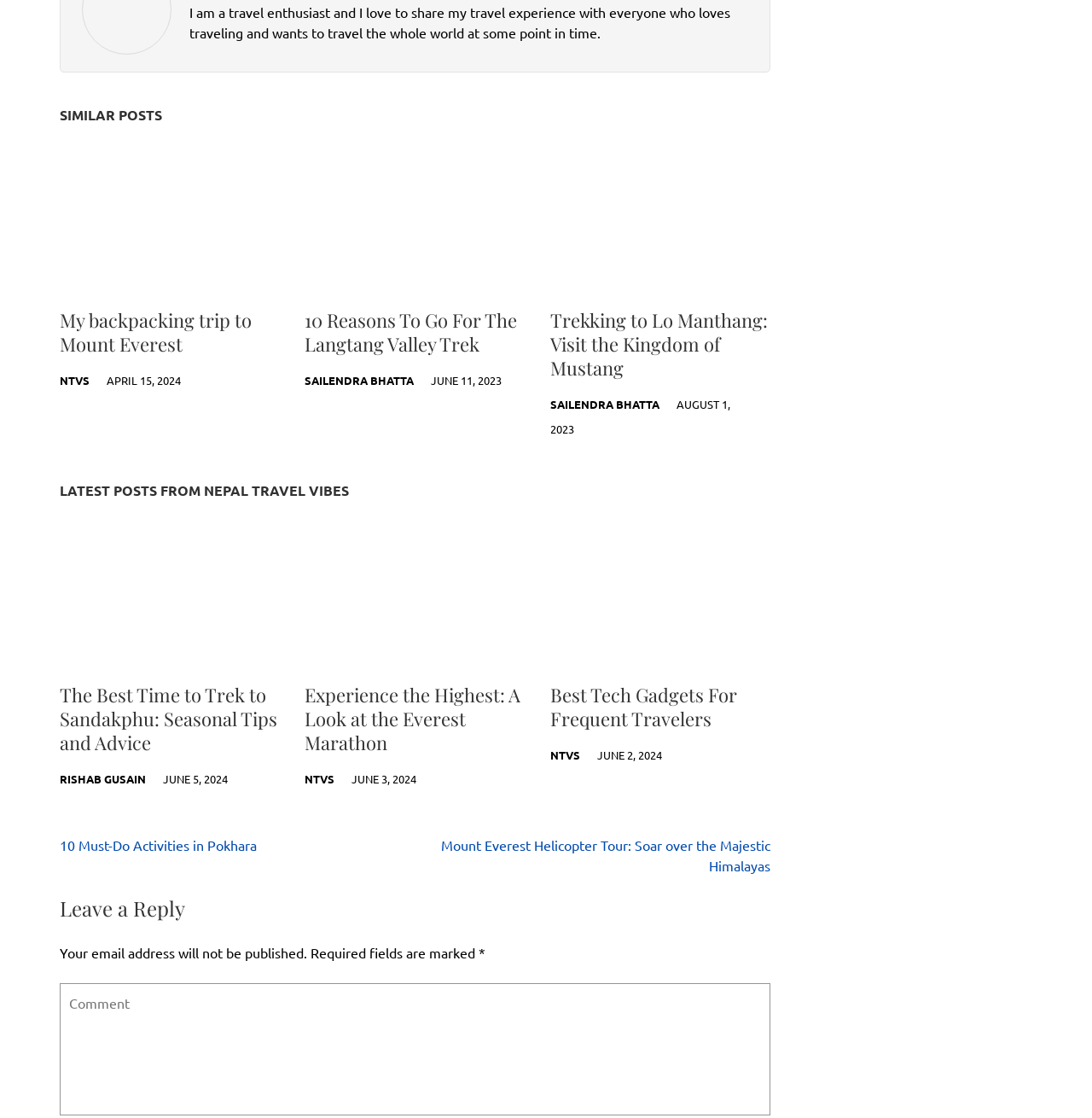Please locate the bounding box coordinates for the element that should be clicked to achieve the following instruction: "Click on the link to read about the Everest Marathon". Ensure the coordinates are given as four float numbers between 0 and 1, i.e., [left, top, right, bottom].

[0.279, 0.461, 0.48, 0.592]